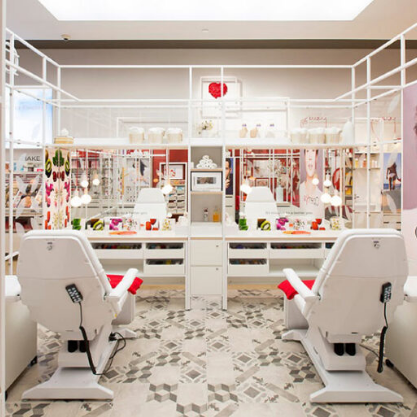What type of floor tiles are in the salon?
Answer with a single word or phrase by referring to the visual content.

Patterned